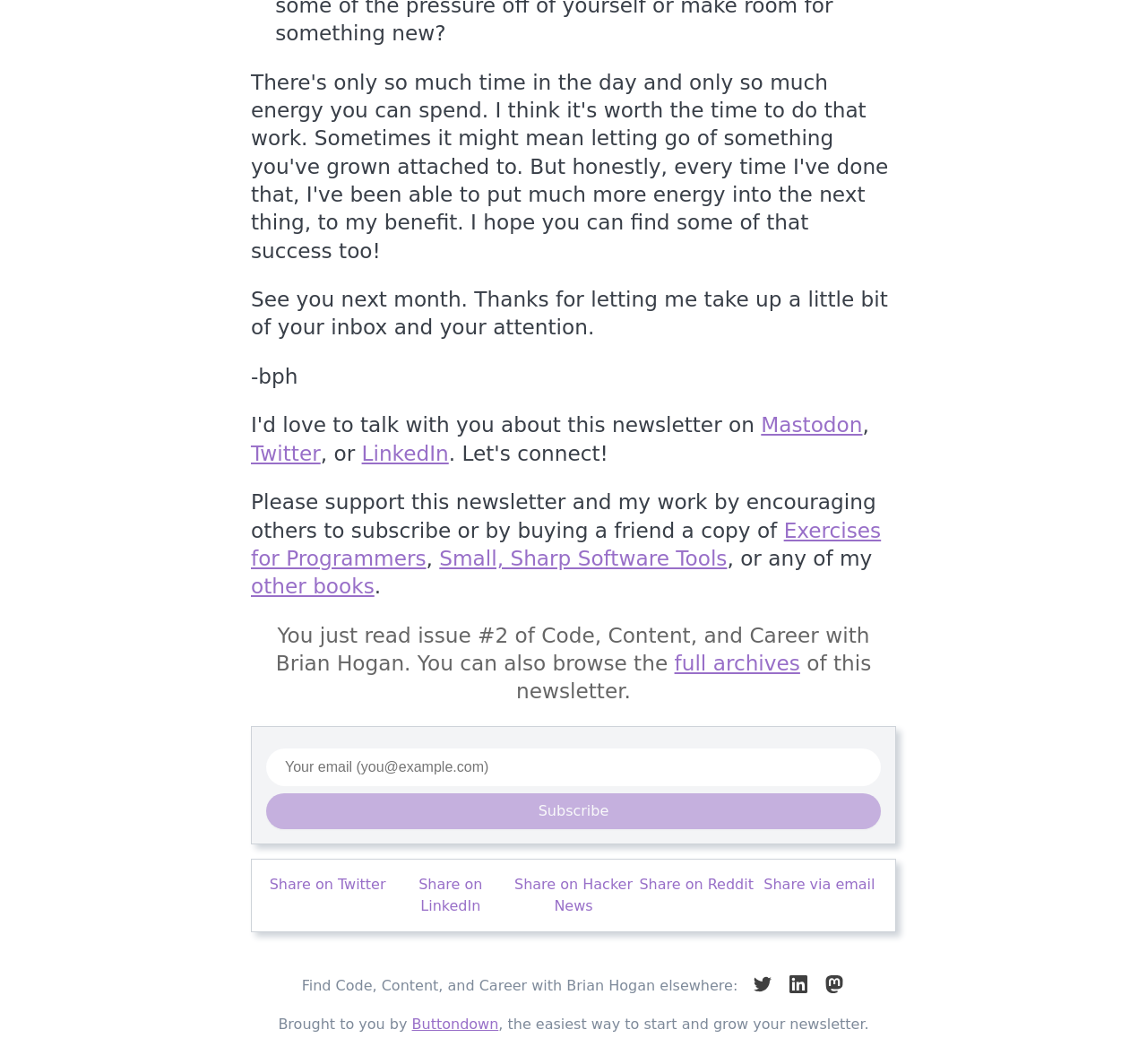Please identify the bounding box coordinates of the element I should click to complete this instruction: 'Subscribe to the newsletter'. The coordinates should be given as four float numbers between 0 and 1, like this: [left, top, right, bottom].

[0.232, 0.703, 0.768, 0.739]